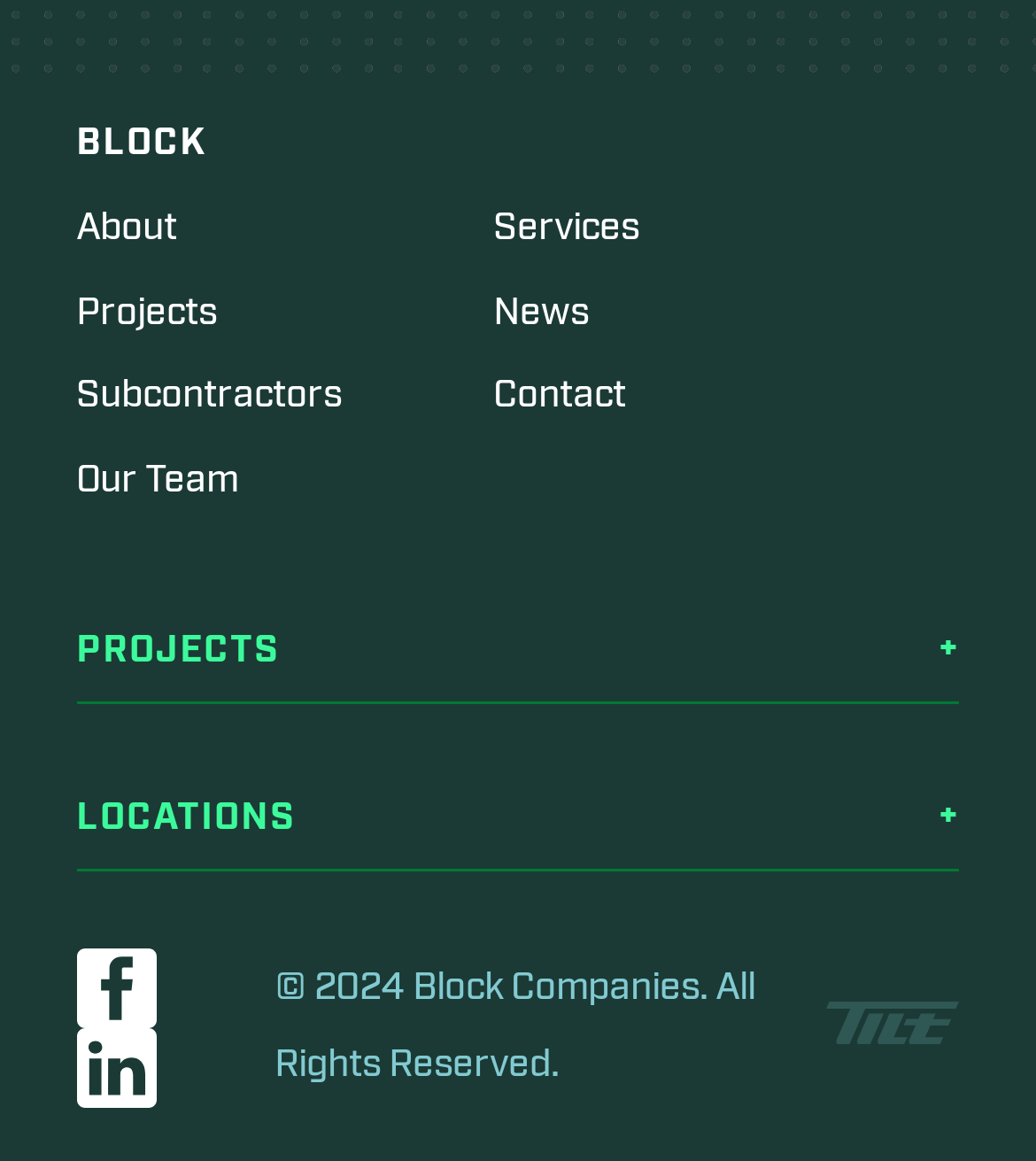Find and specify the bounding box coordinates that correspond to the clickable region for the instruction: "follow us on facebook".

[0.074, 0.817, 0.151, 0.886]